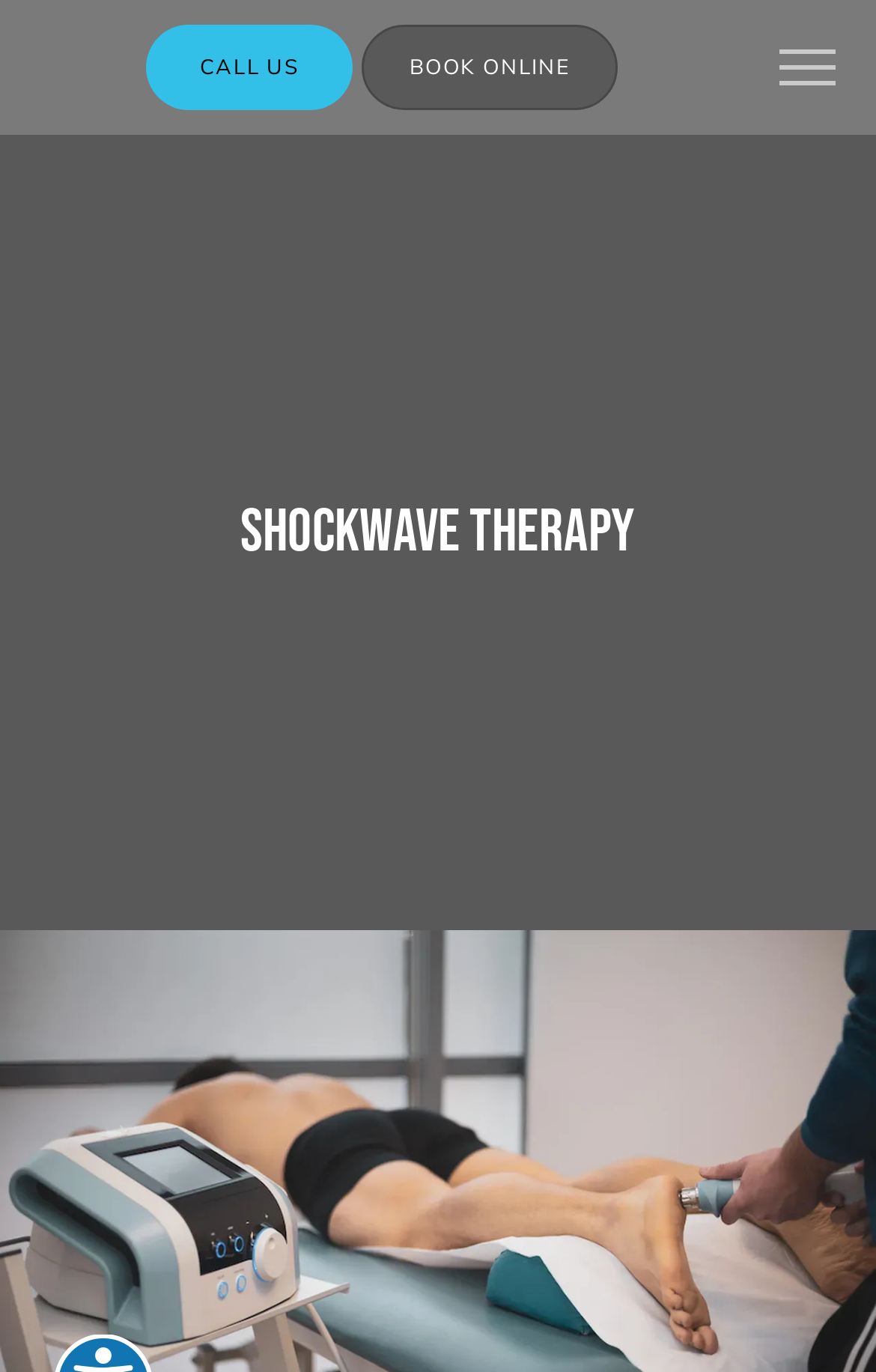What is the profession of Dr. Daniel Geller?
Based on the image, give a concise answer in the form of a single word or short phrase.

Podiatrist & Foot & Ankle Surgeon